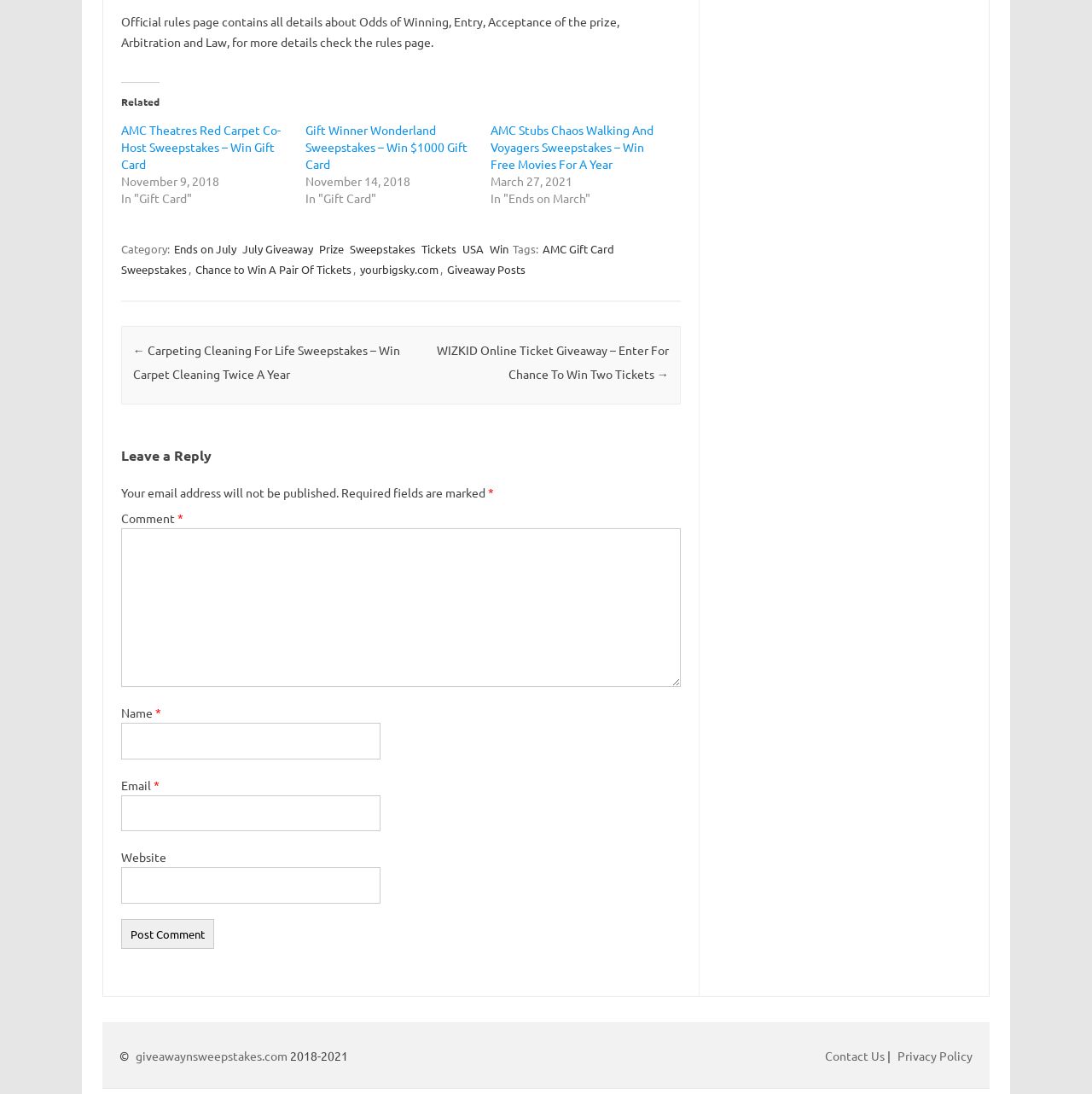Can you find the bounding box coordinates for the element that needs to be clicked to execute this instruction: "Click on the 'Giveaway Posts' link"? The coordinates should be given as four float numbers between 0 and 1, i.e., [left, top, right, bottom].

[0.408, 0.238, 0.483, 0.255]